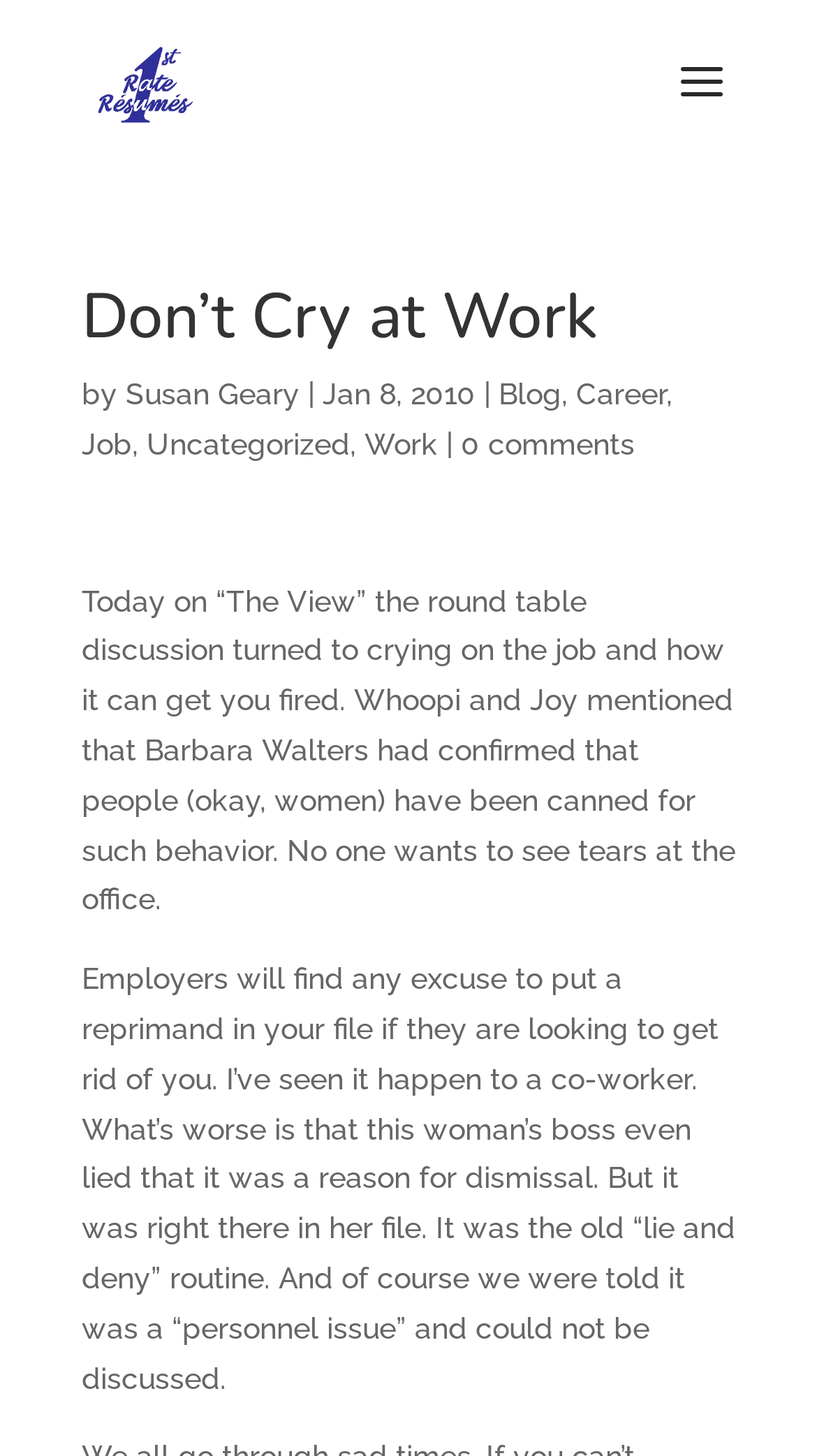Ascertain the bounding box coordinates for the UI element detailed here: "alt="1st Rate Resumes"". The coordinates should be provided as [left, top, right, bottom] with each value being a float between 0 and 1.

[0.11, 0.042, 0.24, 0.07]